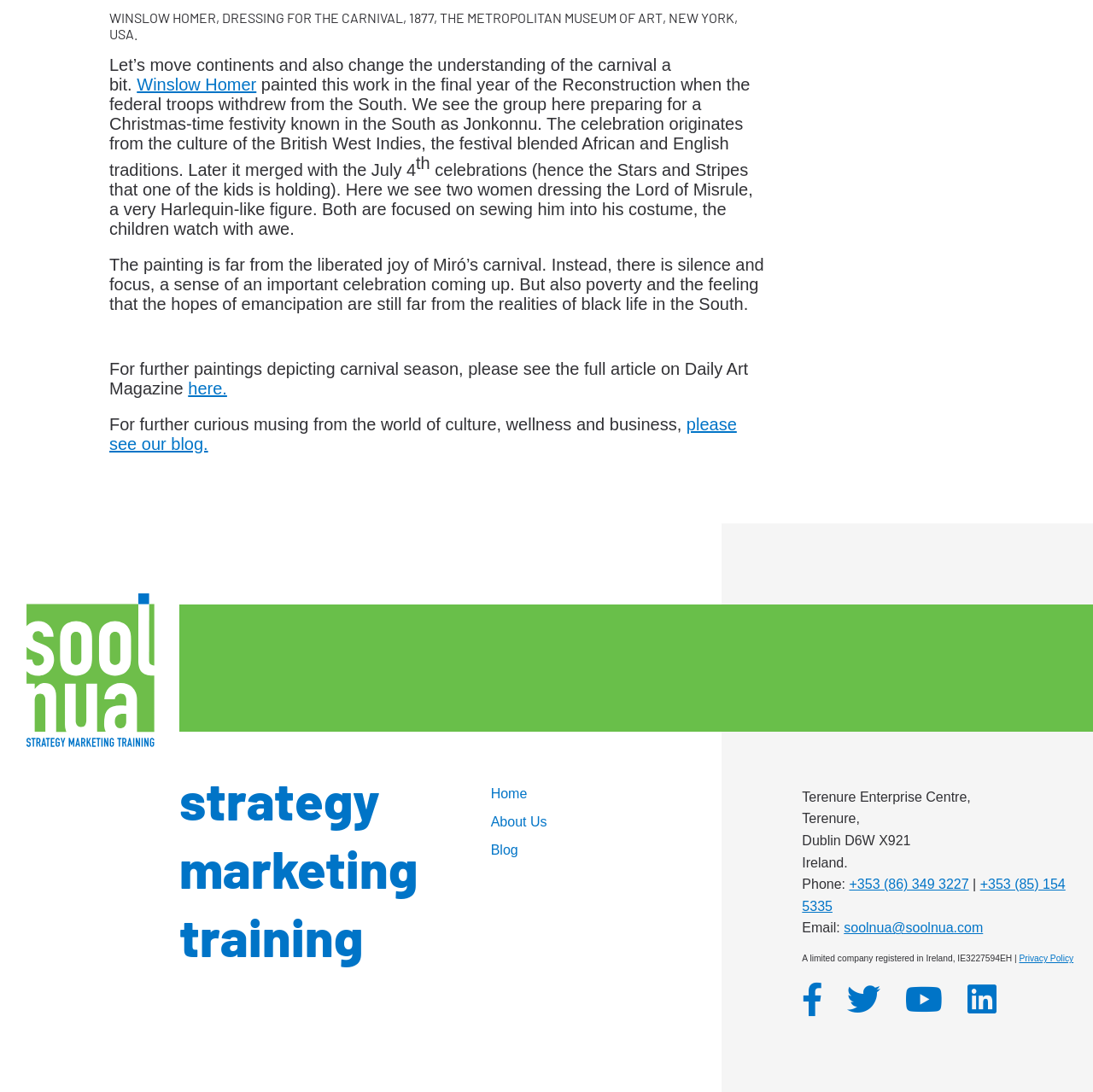Please identify the bounding box coordinates of the region to click in order to complete the given instruction: "Read more about carnival season". The coordinates should be four float numbers between 0 and 1, i.e., [left, top, right, bottom].

[0.172, 0.347, 0.208, 0.365]